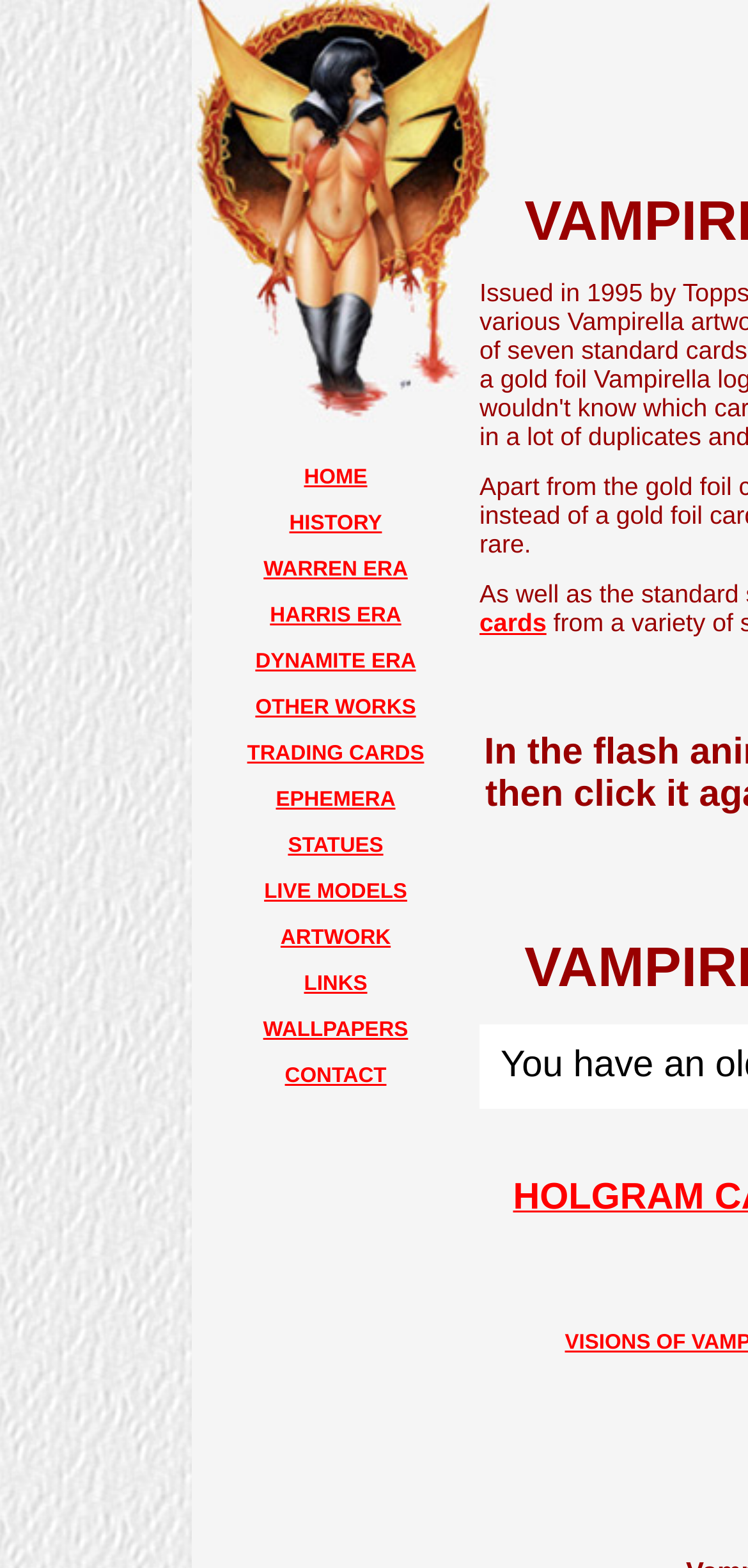What is the logo of the website?
Please elaborate on the answer to the question with detailed information.

The logo of the website is Vampirella, which can be inferred from the image element with the description 'Logo' at the top left corner of the webpage.